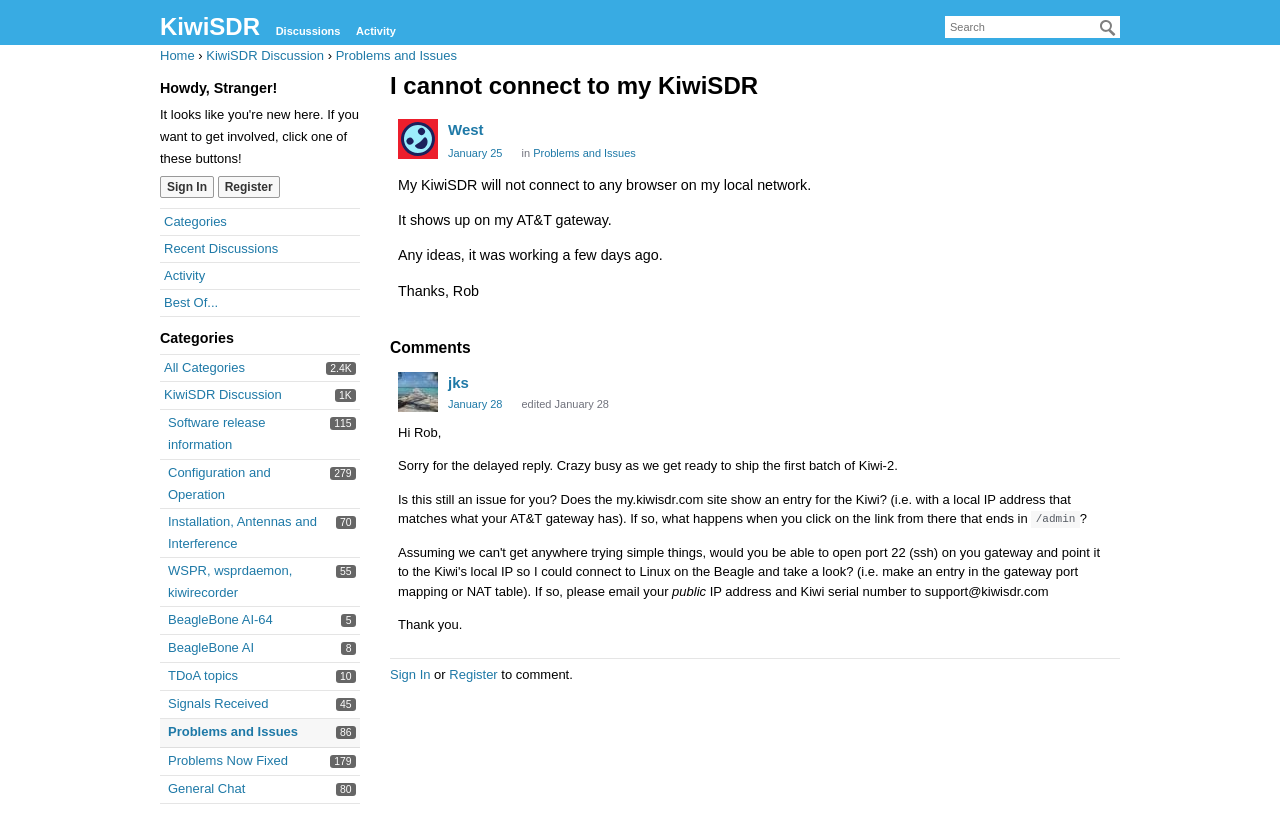What is the username of the person who replied to the original post?
Please respond to the question with as much detail as possible.

I determined the answer by looking at the link with the text 'jks' which is the username of the person who replied to the original post.